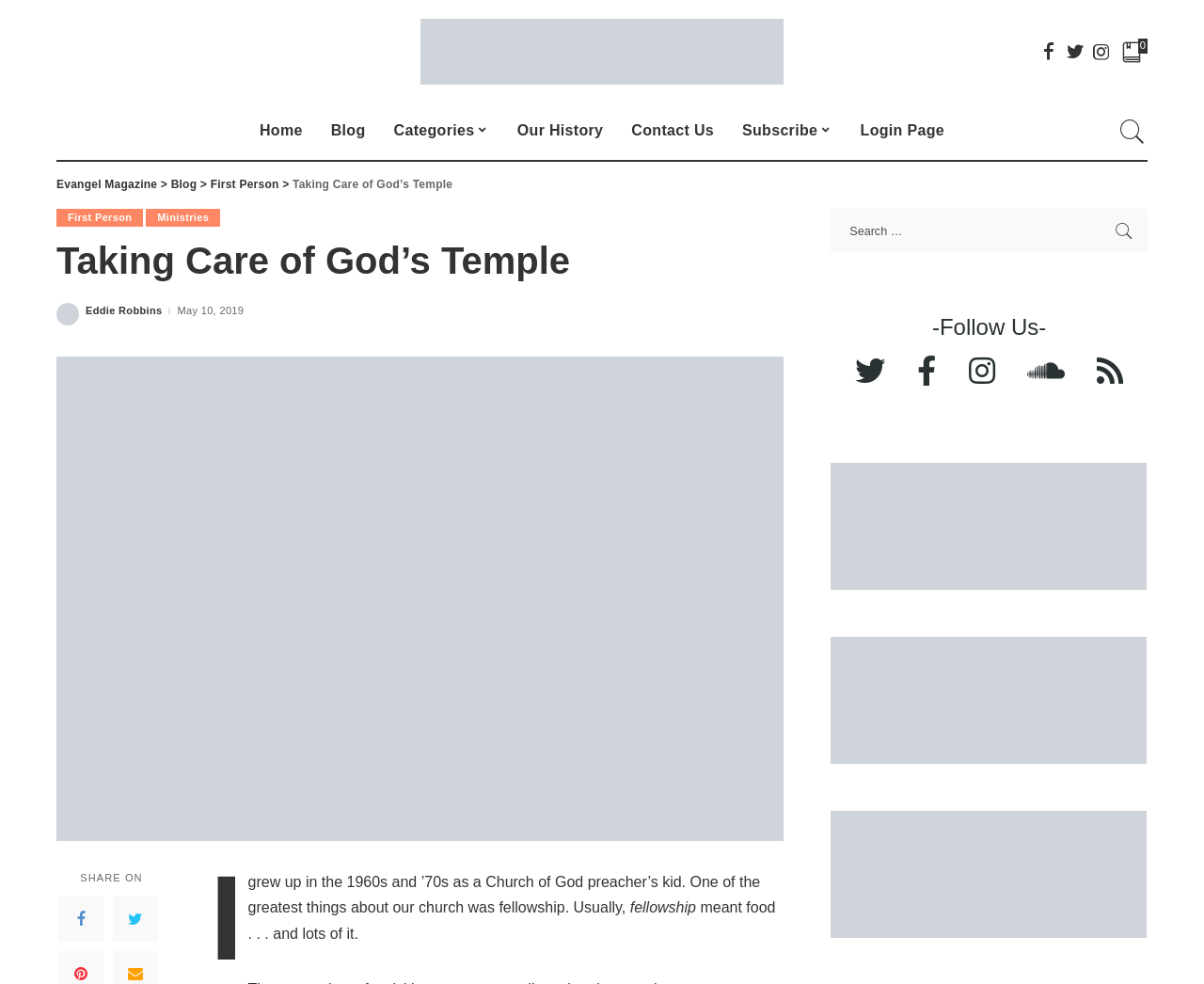Give a detailed overview of the webpage's appearance and contents.

The webpage is titled "Taking Care of God's Temple – Evangel Magazine" and has a prominent link to "Evangel Magazine" at the top left corner. Below this, there are several links to different pages, including "Home", "Blog", "Categories", "Our History", "Contact Us", "Subscribe", and "Login Page", which are arranged horizontally across the page.

On the left side of the page, there is a header section with links to "Evangel Magazine", "Blog", and "First Person", as well as a title "Taking Care of God's Temple" in a larger font. Below this, there is an article with a title "Taking Care of God's Temple" and a subtitle "Posted by Eddie Robbins" with a date "May 10, 2019". The article has a brief introduction and a few paragraphs of text.

To the right of the article, there is a search box with a button labeled "Search". Below this, there are several social media links, including Facebook, Twitter, Instagram, and YouTube, arranged horizontally.

At the bottom of the page, there are three columns of links, with the left column containing links to "b", "d", and "4", the middle column containing links to "Evangel Magazine" and a few other pages, and the right column containing links to social media platforms.

There are several images on the page, including a logo for "Evangel Magazine" at the top left corner, a profile picture of Eddie Robbins next to the article title, and several icons for social media platforms.